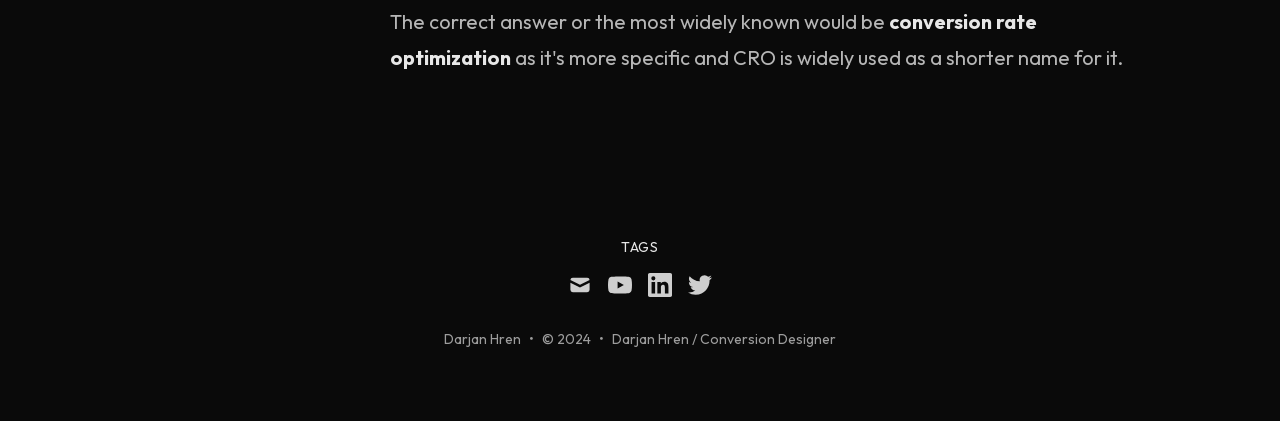Use a single word or phrase to answer the question: What is the copyright year of the webpage?

2024